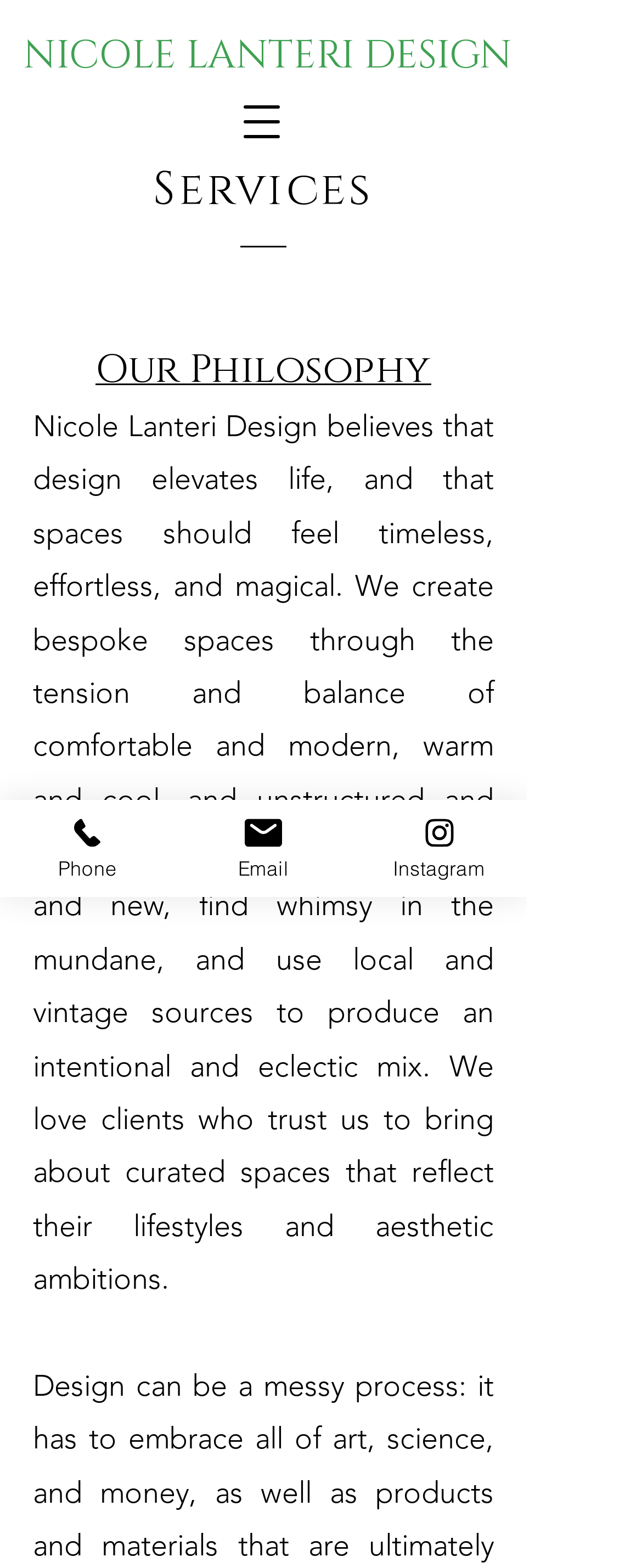Provide the bounding box coordinates of the UI element that matches the description: "Email".

[0.274, 0.51, 0.547, 0.572]